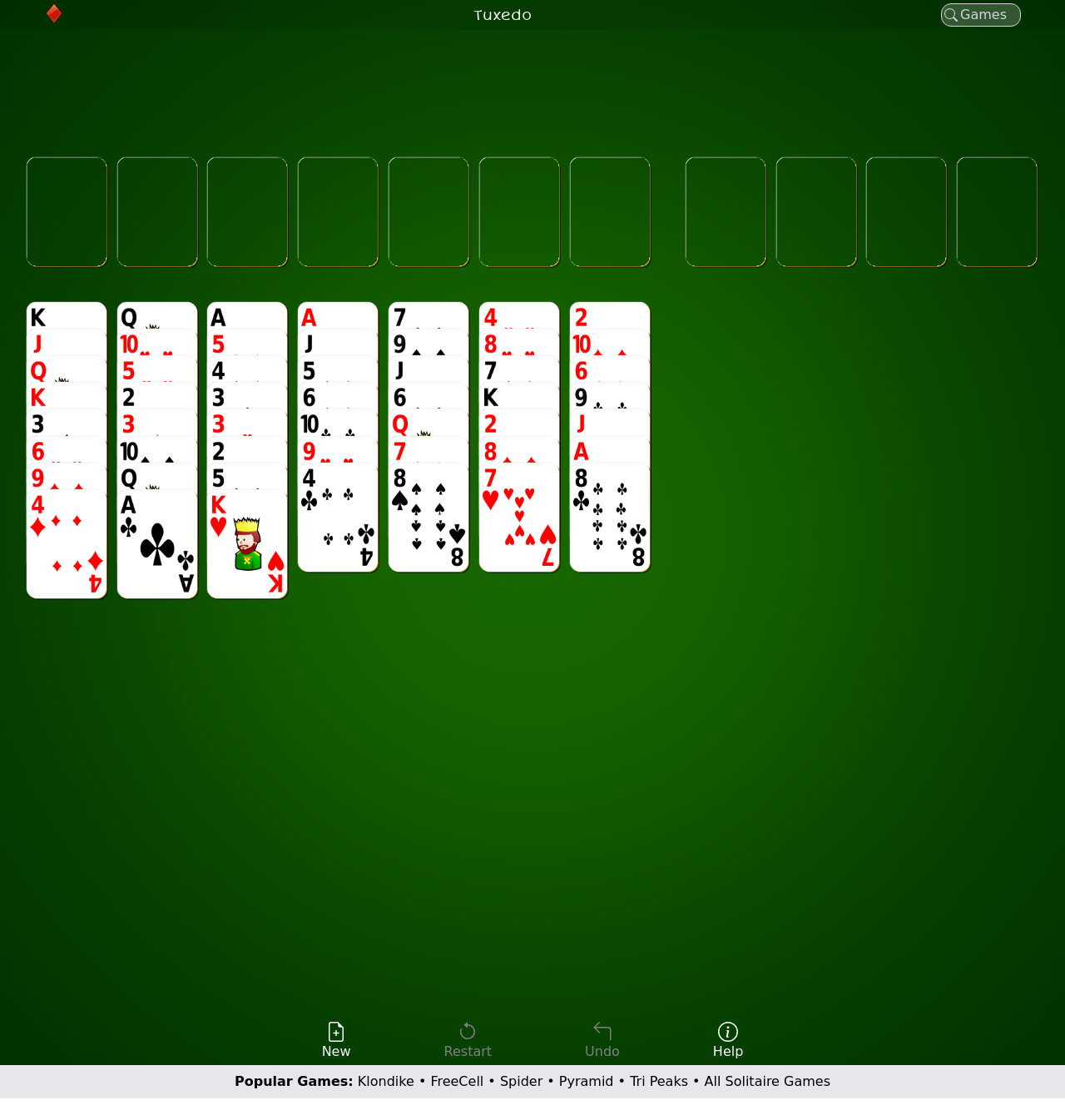What is the purpose of the 'New' button?
Look at the image and answer with only one word or phrase.

Start a new game